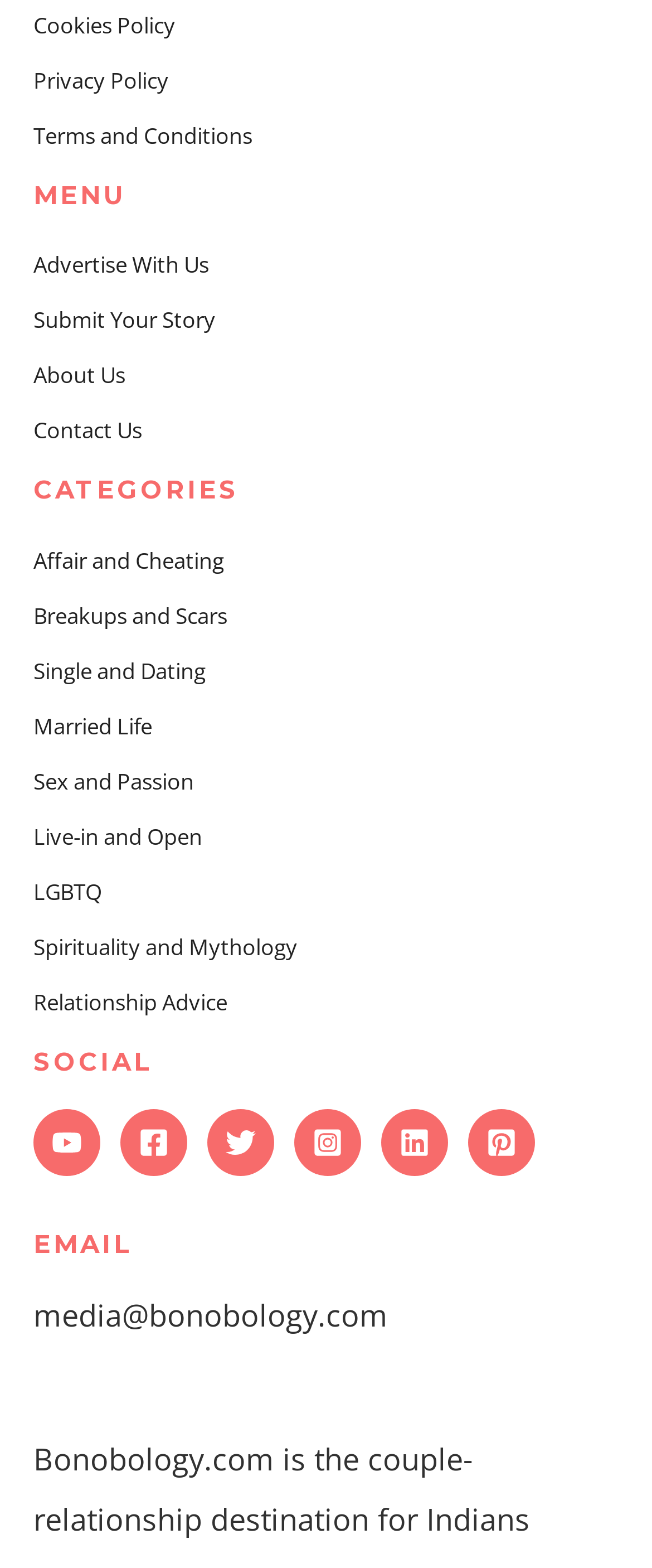Respond with a single word or phrase for the following question: 
What is the last link in the menu?

Contact Us